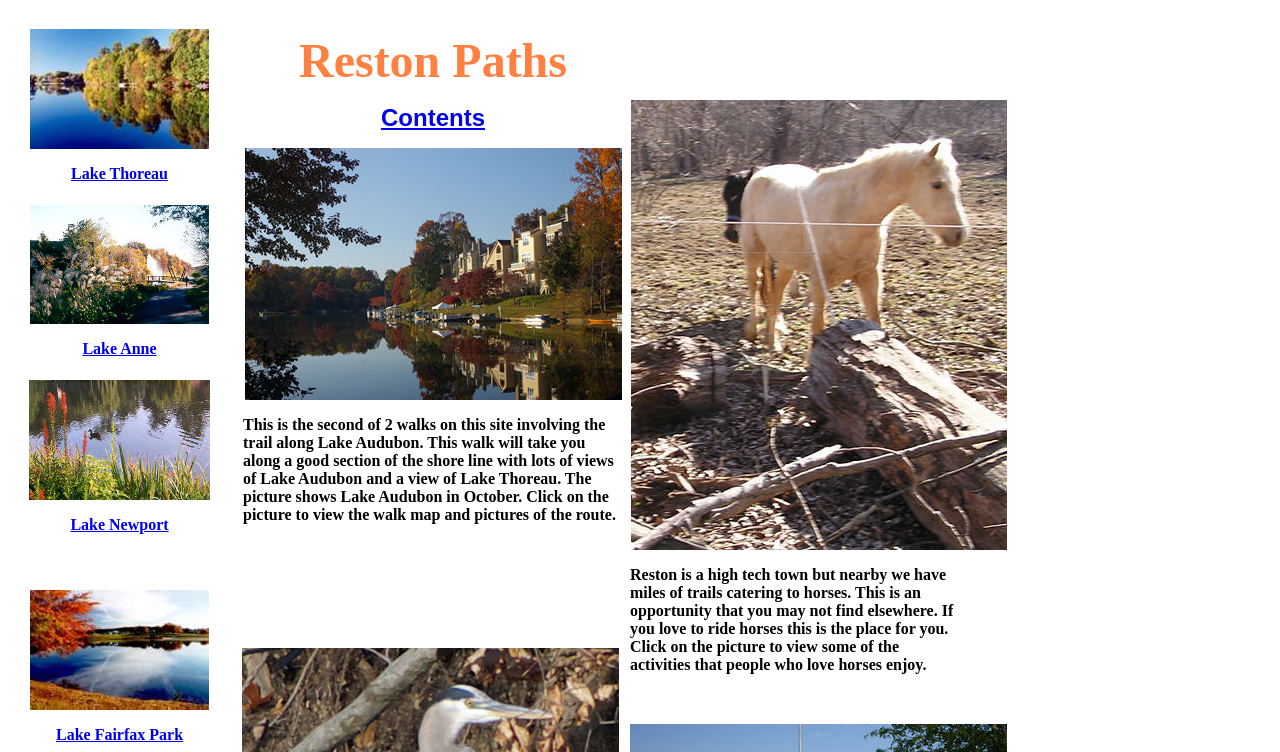From the given element description: "Lake Fairfax Park", find the bounding box for the UI element. Provide the coordinates as four float numbers between 0 and 1, in the order [left, top, right, bottom].

[0.044, 0.965, 0.143, 0.988]